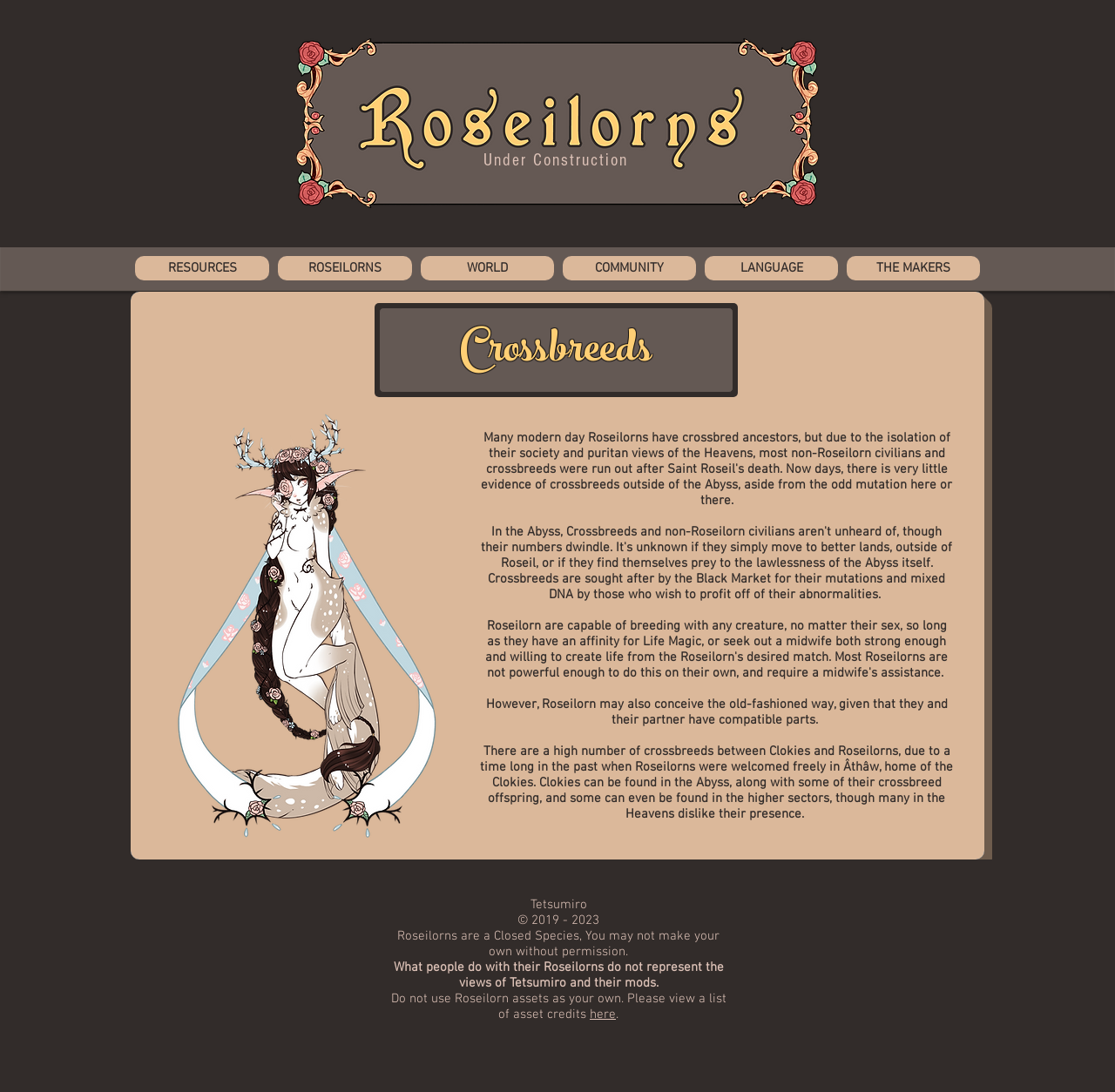Identify the bounding box coordinates of the clickable region to carry out the given instruction: "Read the 'Crossbreeds' heading".

[0.336, 0.299, 0.662, 0.34]